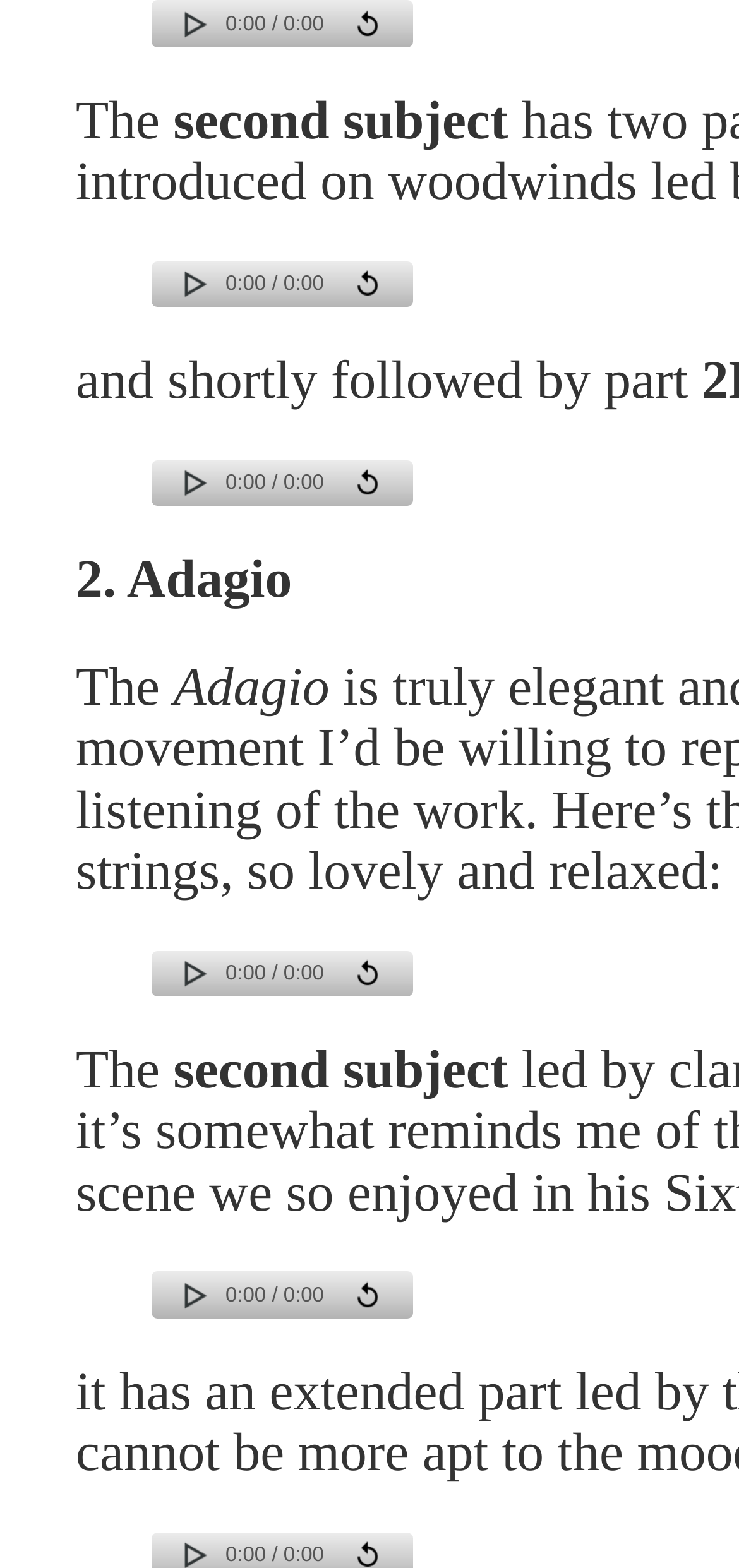How many images are on the webpage? Based on the screenshot, please respond with a single word or phrase.

10